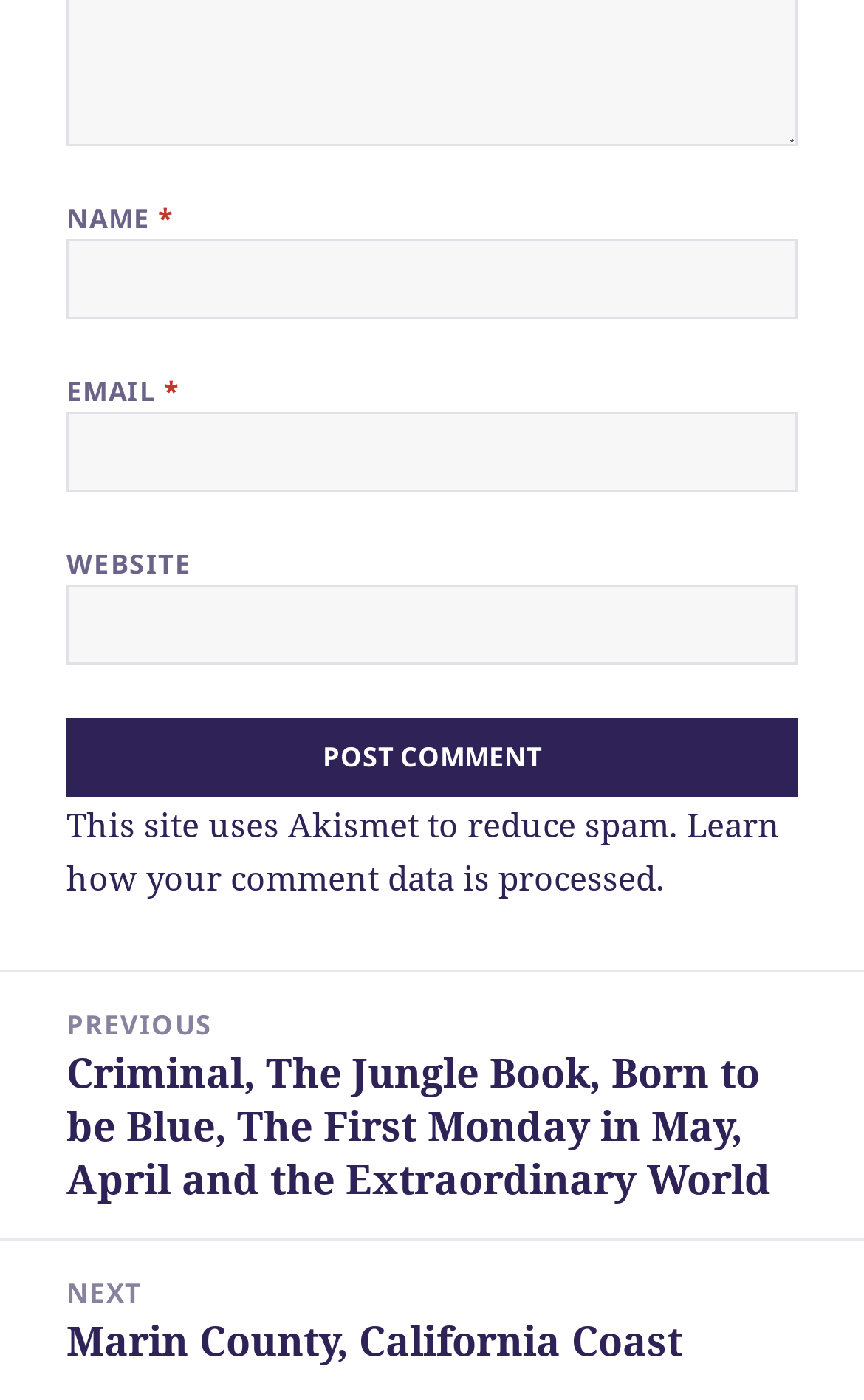What is the link below the 'Posts' navigation?
Your answer should be a single word or phrase derived from the screenshot.

Previous post